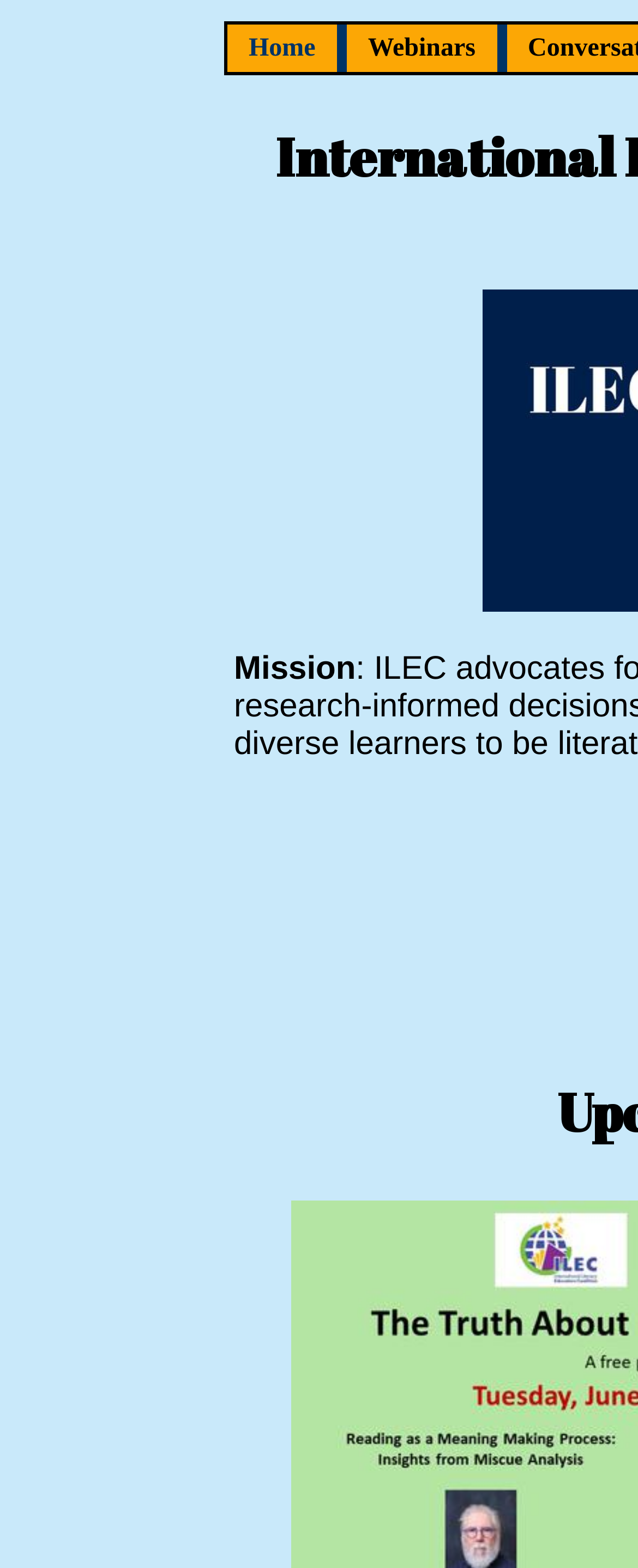What is the text below the top navigation bar?
Based on the image, provide your answer in one word or phrase.

Mission